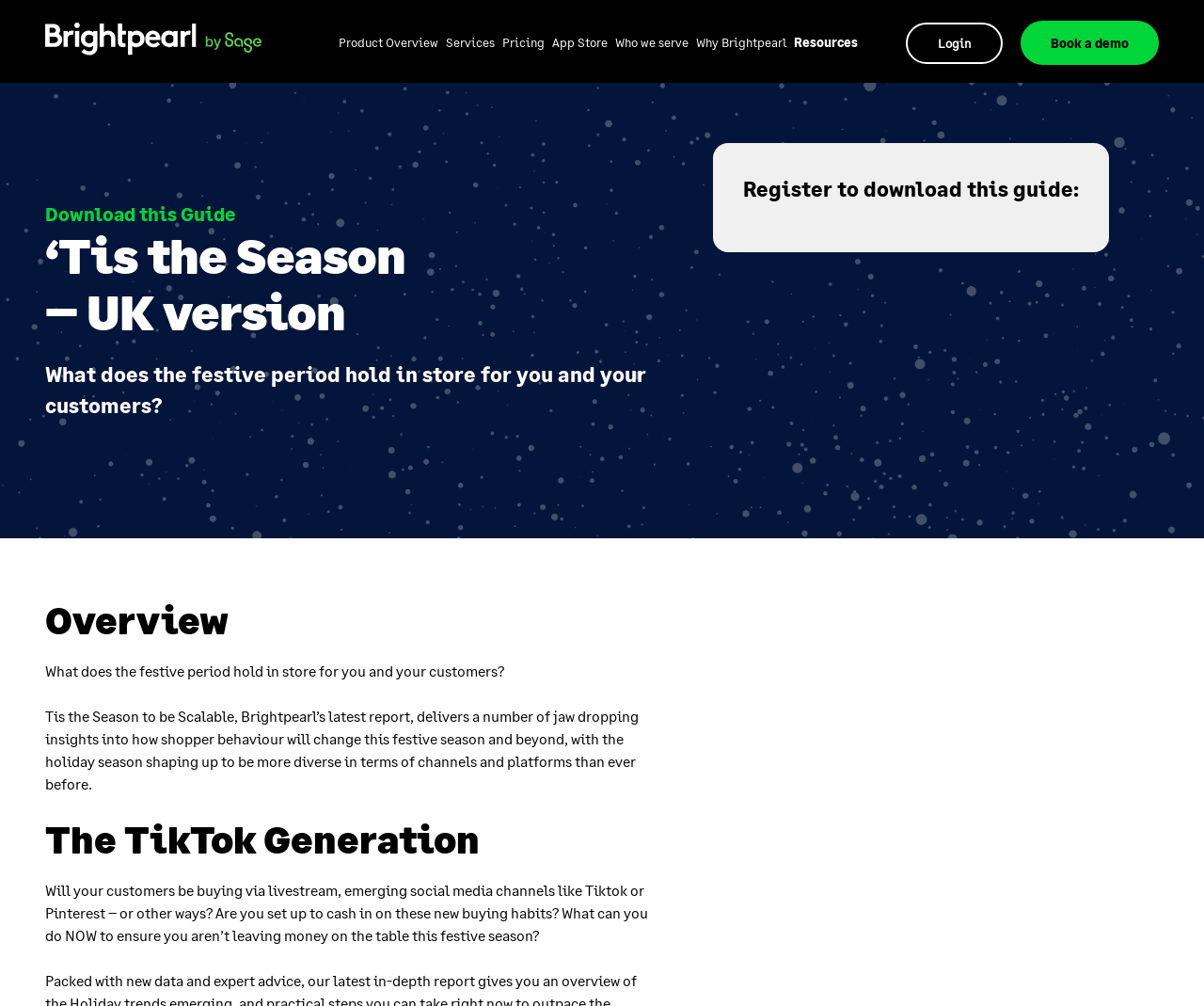What is the name of the company behind the report?
Examine the image closely and answer the question with as much detail as possible.

The report is mentioned in the webpage, and it is stated that it is Brightpearl's latest report. Therefore, the company behind the report is Brightpearl.